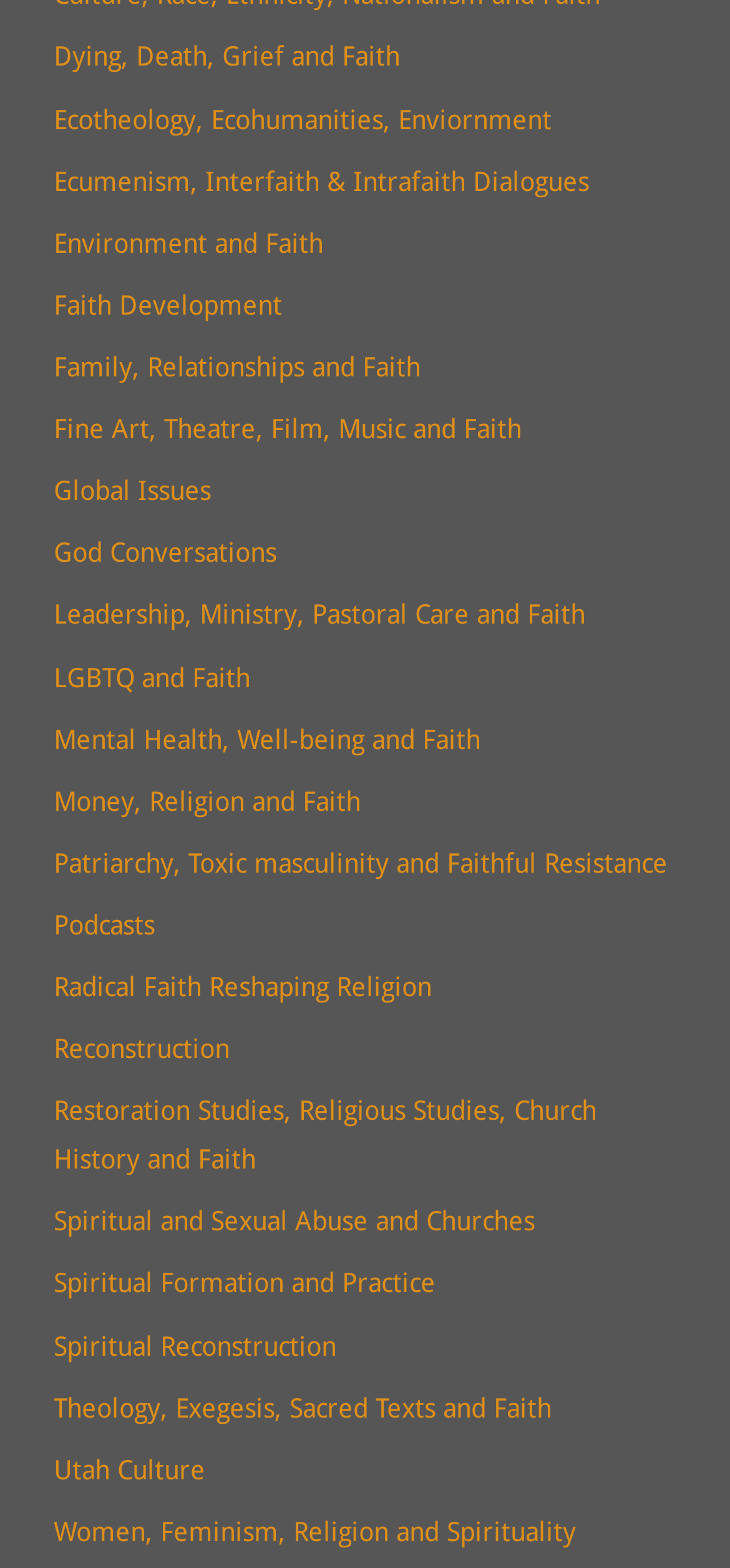Please answer the following question using a single word or phrase: 
What is the topic related to art?

Fine Art, Theatre, Film, Music and Faith